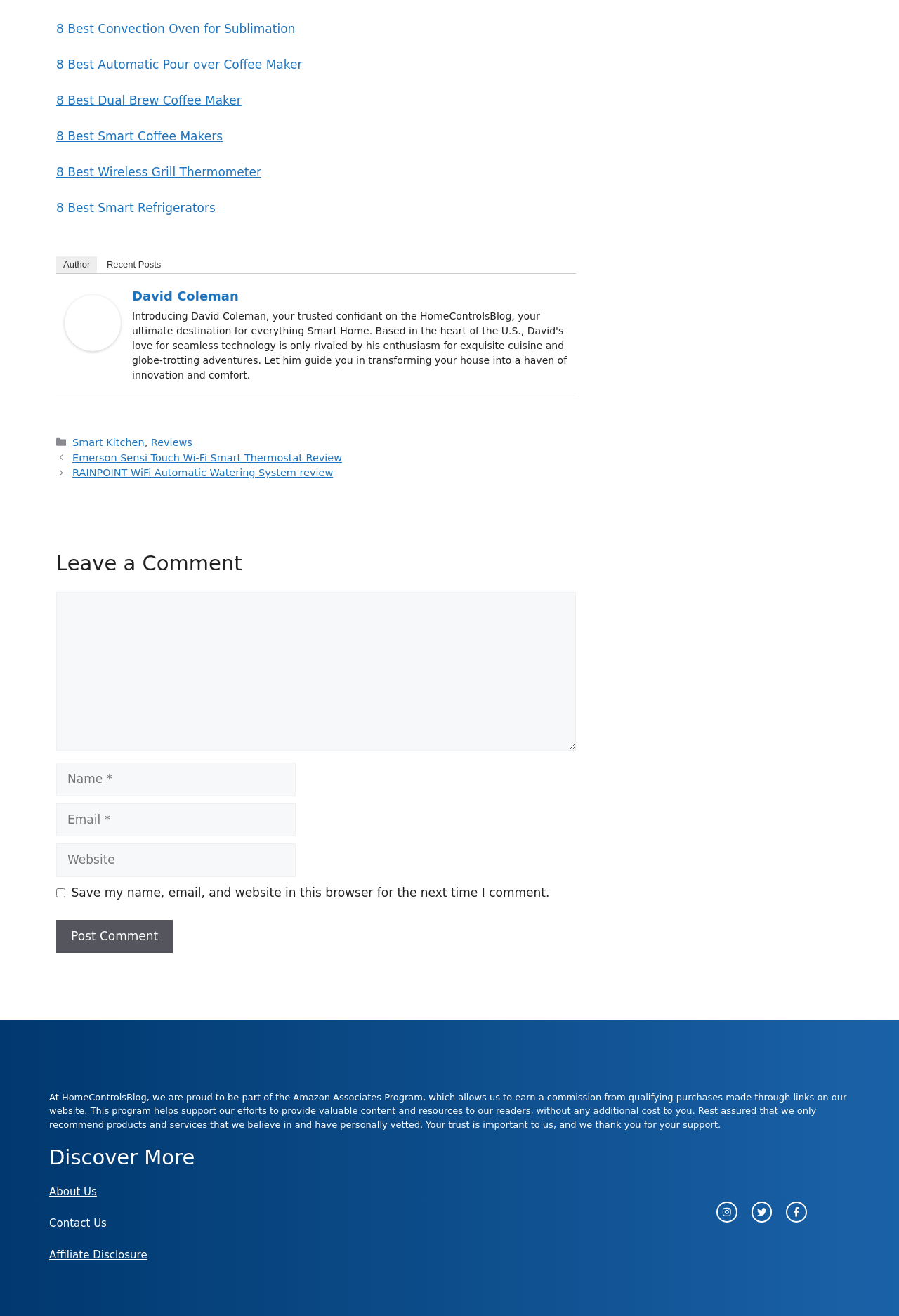What program is the website a part of?
Refer to the image and respond with a one-word or short-phrase answer.

Amazon Associates Program